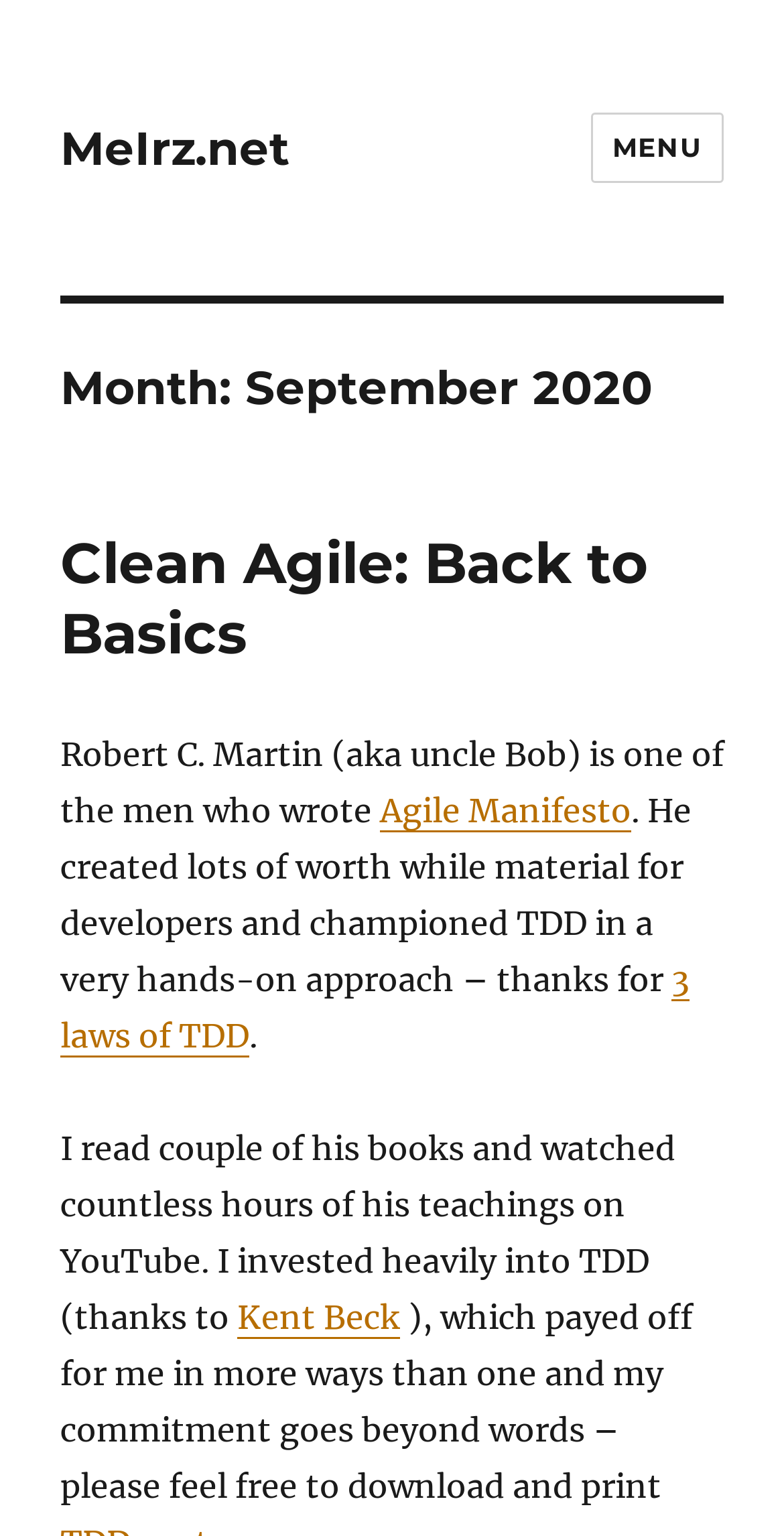Please examine the image and provide a detailed answer to the question: What is the name of the book written by Robert C. Martin?

Although the webpage mentions that the user has read couple of books written by Robert C. Martin, it does not specify the name of the book.